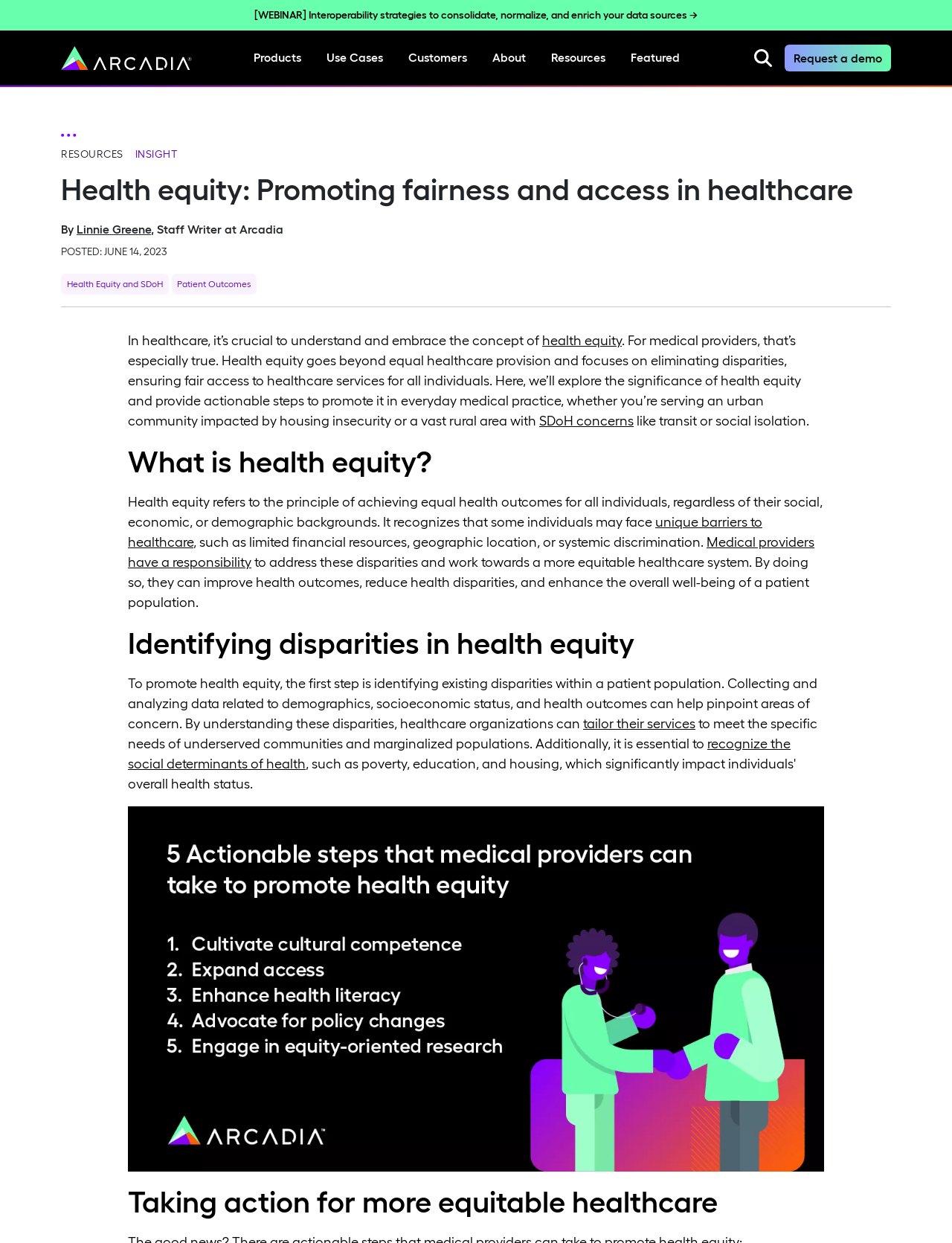What is the first step in promoting health equity?
Examine the image and give a concise answer in one word or a short phrase.

Identifying existing disparities